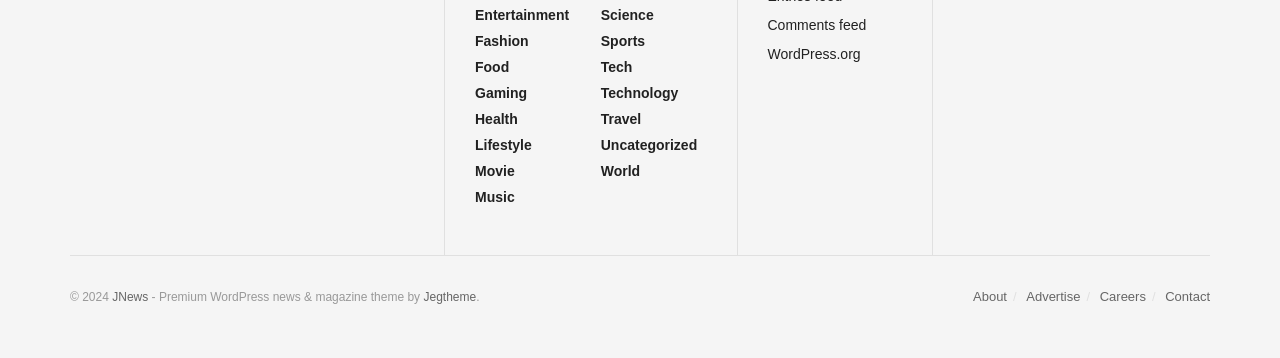Using the provided element description, identify the bounding box coordinates as (top-left x, top-left y, bottom-right x, bottom-right y). Ensure all values are between 0 and 1. Description: Comments feed

[0.6, 0.036, 0.677, 0.081]